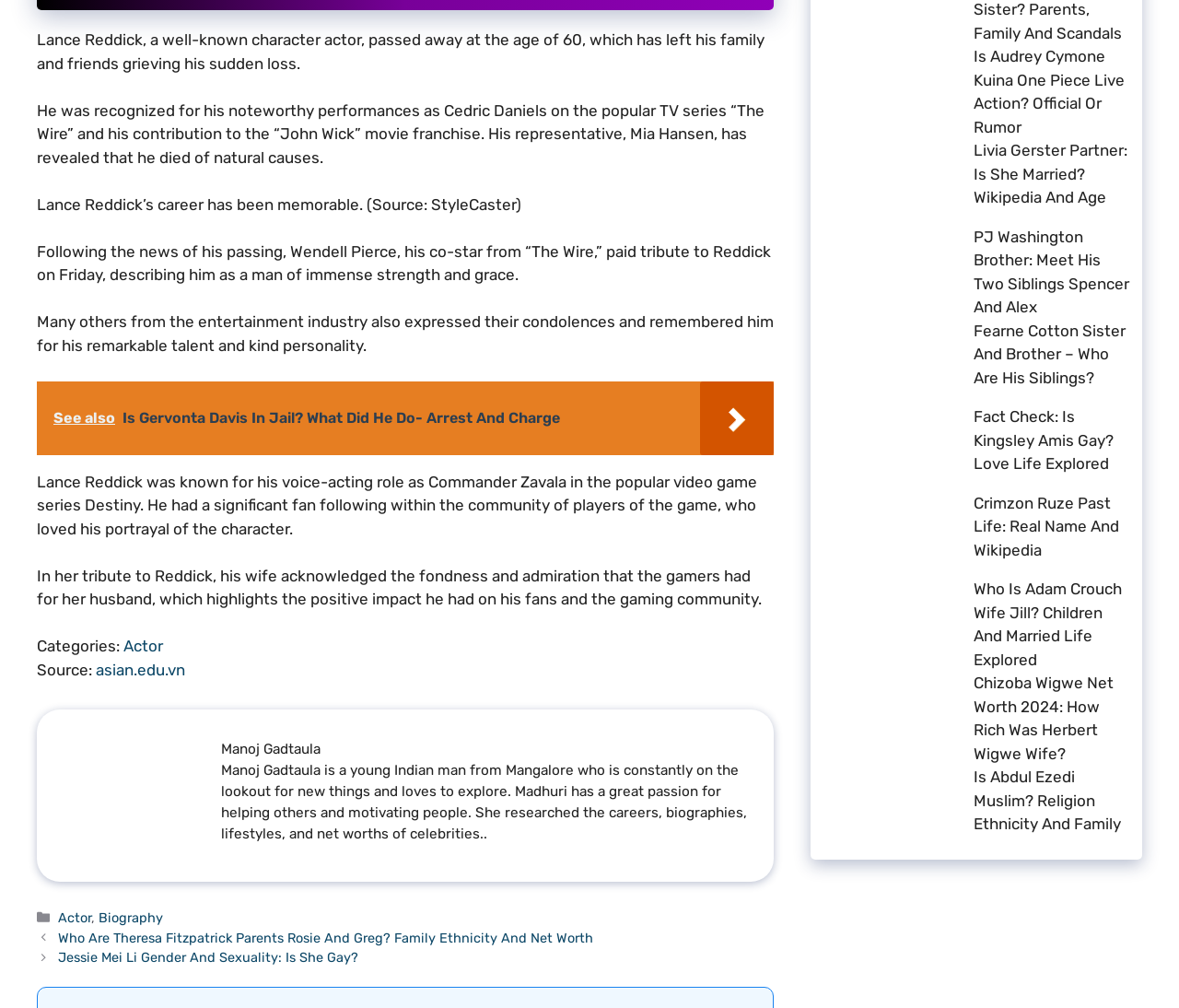Please answer the following query using a single word or phrase: 
What is the name of Lance Reddick's wife?

Not mentioned